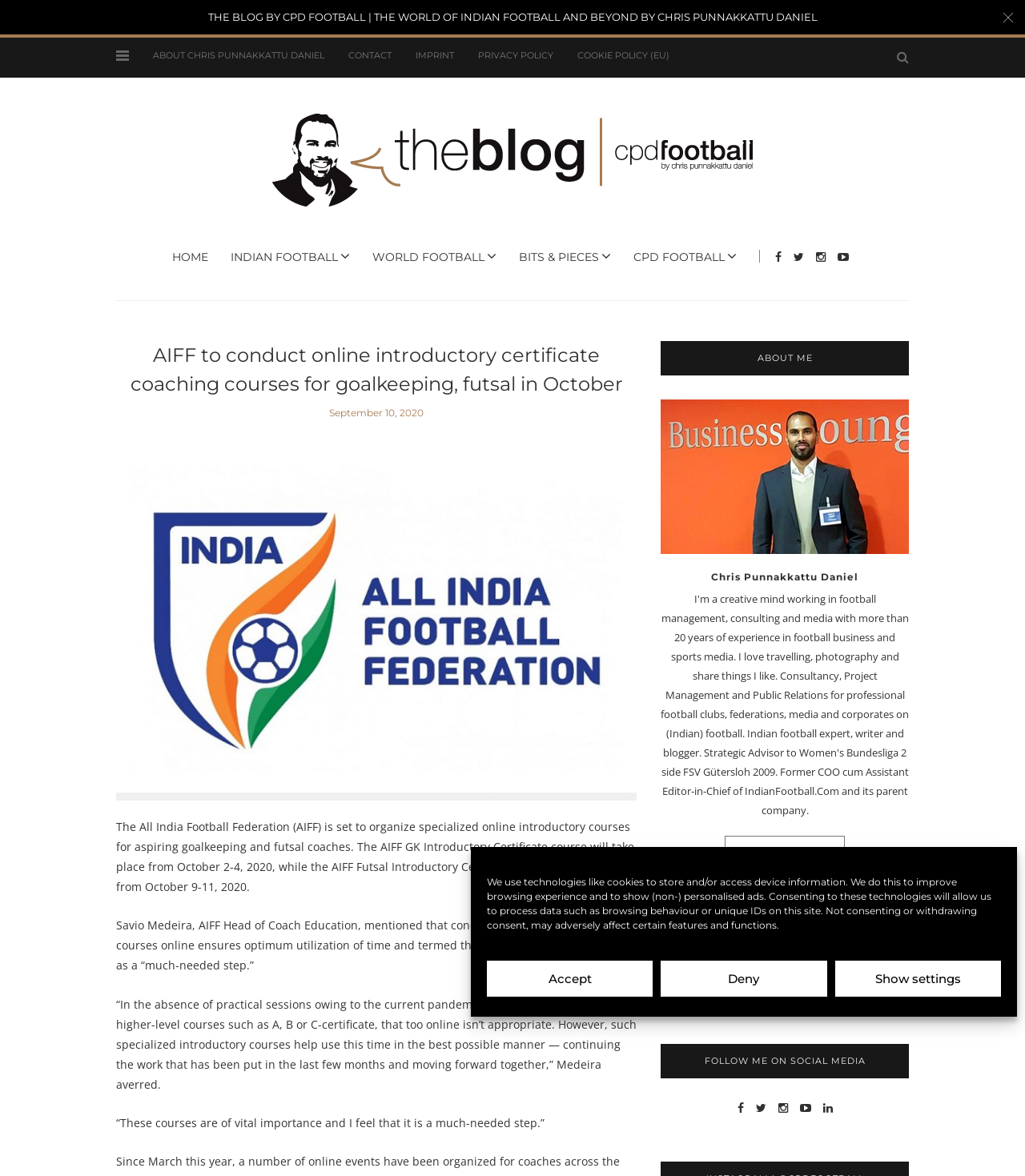What is the date of the AIFF Futsal Introductory Certificate course?
Using the image as a reference, answer the question in detail.

According to the article, the AIFF Futsal Introductory Certificate course will be held from October 9-11, 2020.